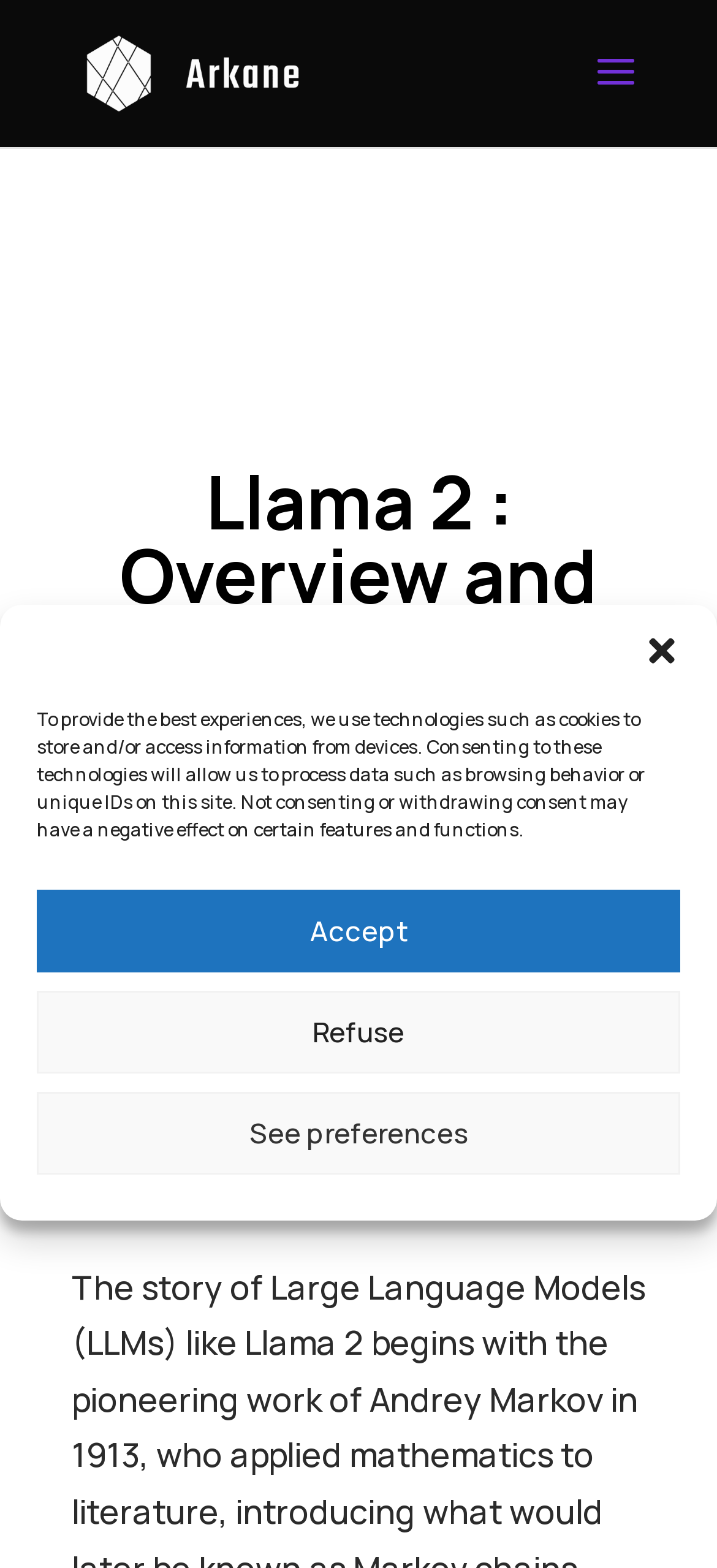Describe all the key features of the webpage in detail.

The webpage is about Llama 2, a comprehensive guide that explores its capabilities, including fine-tuning methods, hosting solutions, technical setup, and scalability. 

At the top of the page, there is a logo of ArkaneCloud, accompanied by a link to the ArkaneCloud website. Below the logo, there is a heading that reads "Llama 2 : Overview and Accessibility". 

On the right side of the page, a dialog box is displayed, which is used to choose cookie preferences. The dialog box contains a message explaining the use of cookies and technologies to store and access device information. There are four buttons within the dialog box: "Close dialog", "Accept", "Refuse", and "See preferences". 

Below the dialog box, there is an image of Nvidia H100. 

Further down the page, there is a heading that reads "Introduction to Llama 2". This is followed by a brief paragraph of text, although the content is not specified.